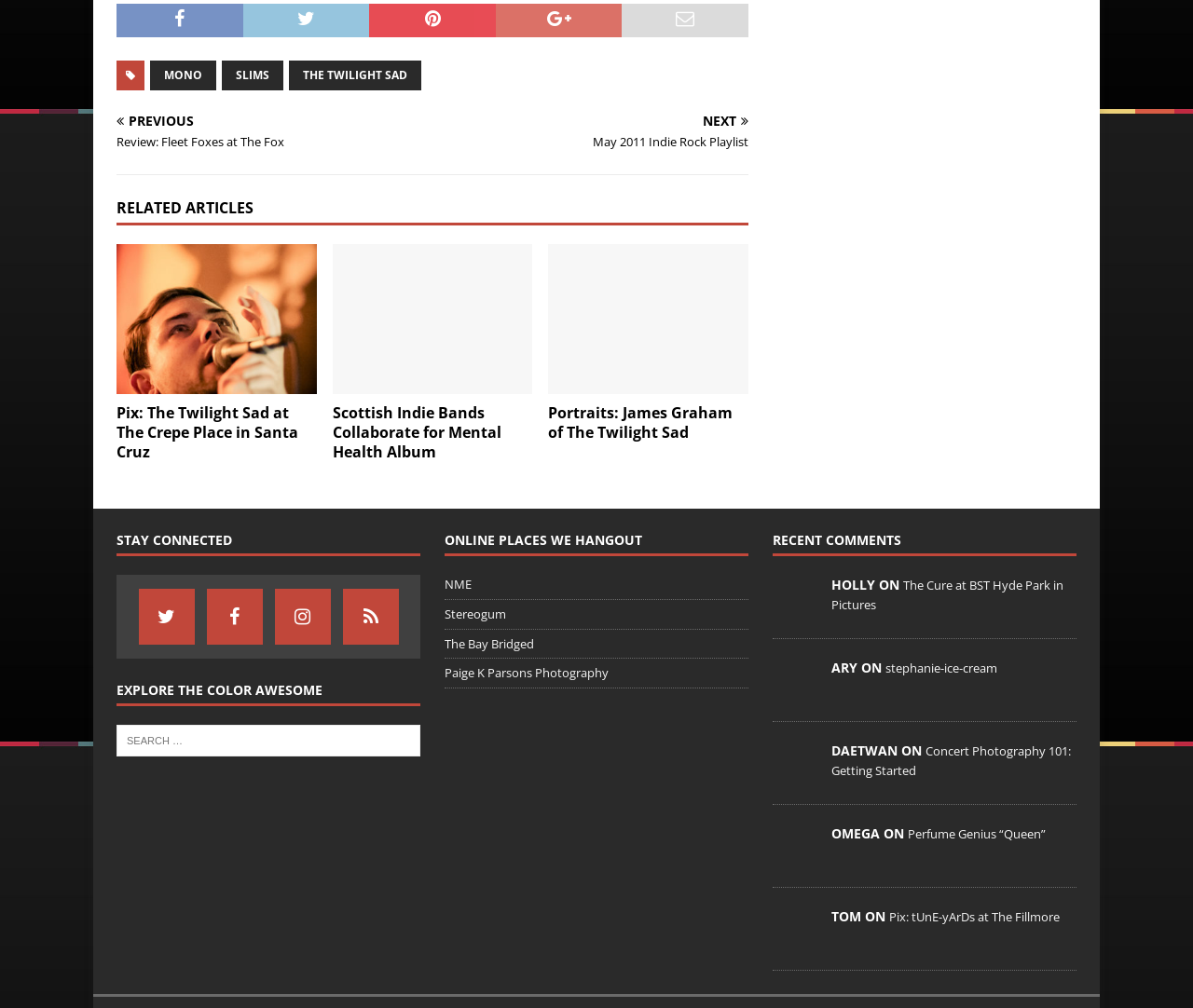Identify the bounding box coordinates for the UI element that matches this description: "Perfume Genius “Queen”".

[0.761, 0.819, 0.876, 0.836]